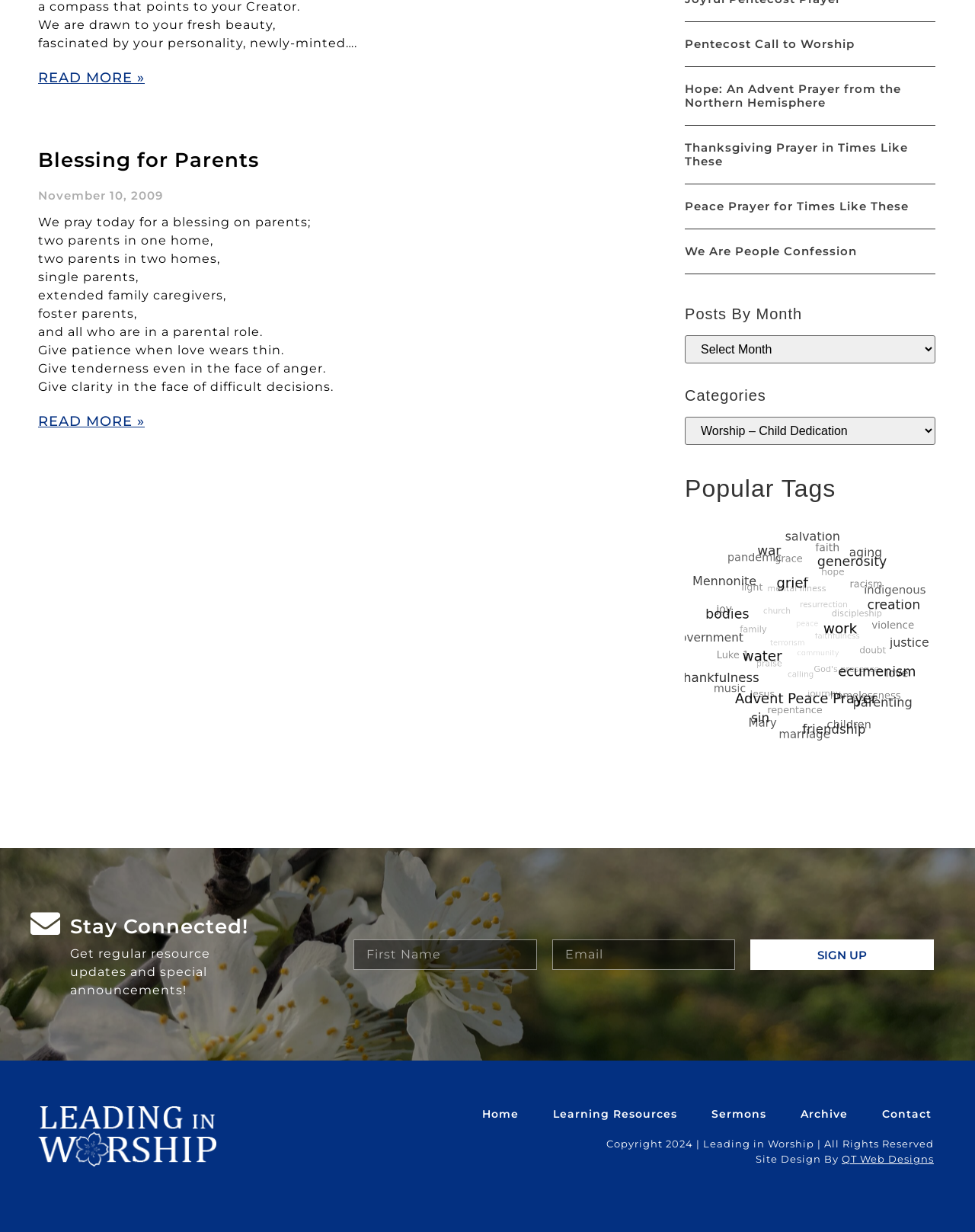Identify the bounding box coordinates of the clickable region to carry out the given instruction: "Read more about Child Dedication Blessing".

[0.039, 0.056, 0.148, 0.07]